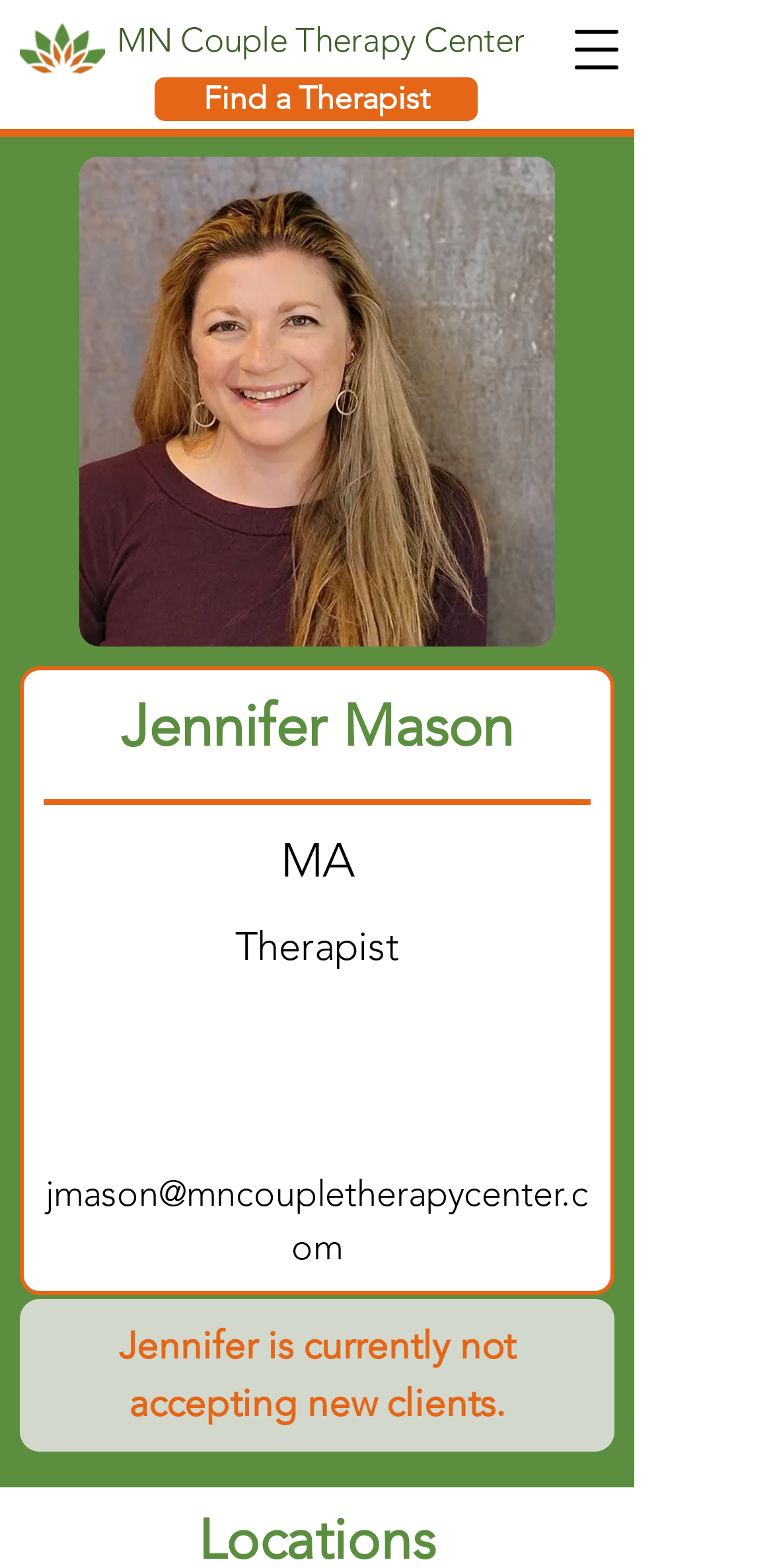Please determine the bounding box coordinates for the UI element described as: "jmason@mncoupletherapycenter.com".

[0.059, 0.747, 0.762, 0.809]